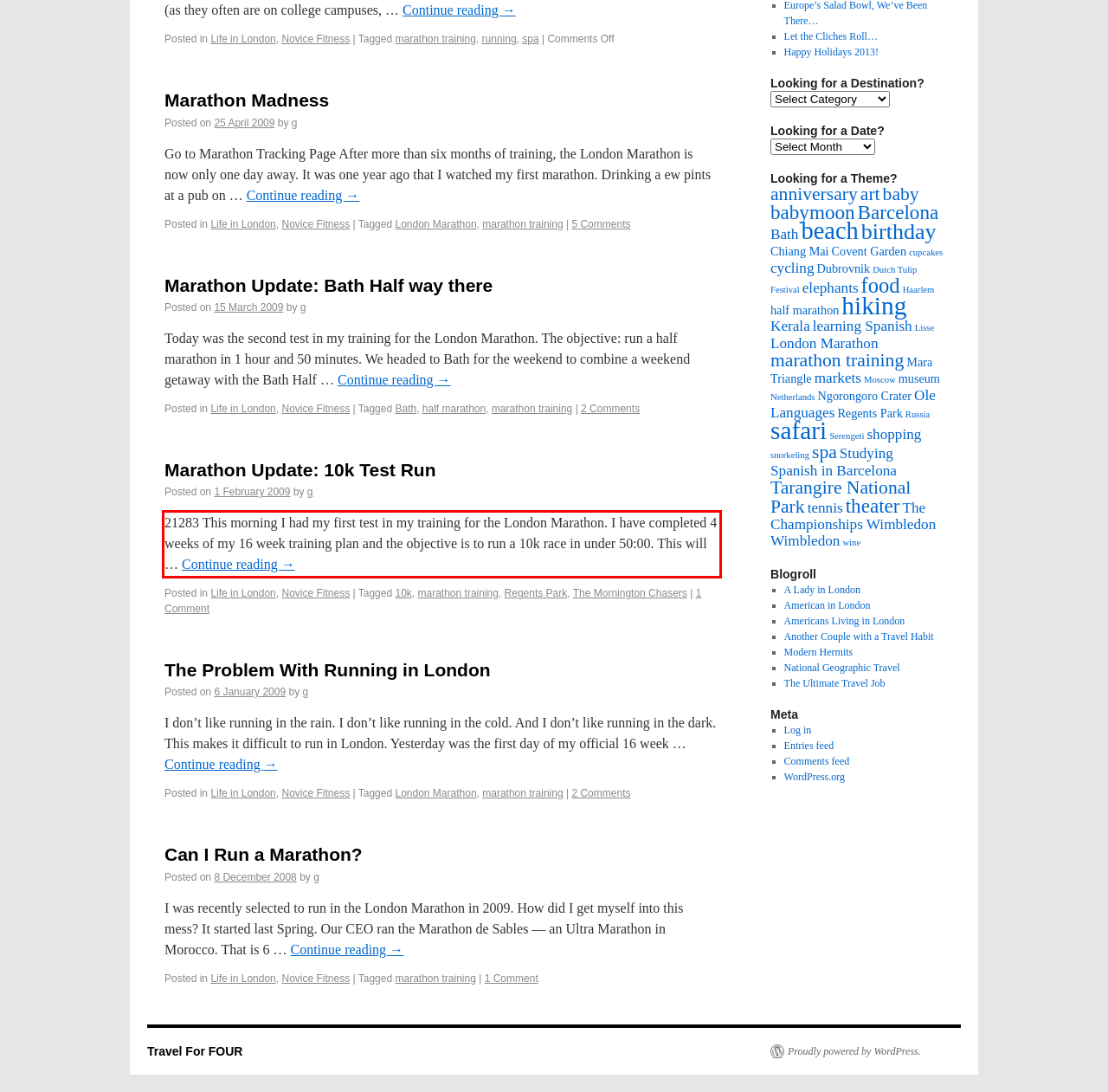Using OCR, extract the text content found within the red bounding box in the given webpage screenshot.

21283 This morning I had my first test in my training for the London Marathon. I have completed 4 weeks of my 16 week training plan and the objective is to run a 10k race in under 50:00. This will … Continue reading →